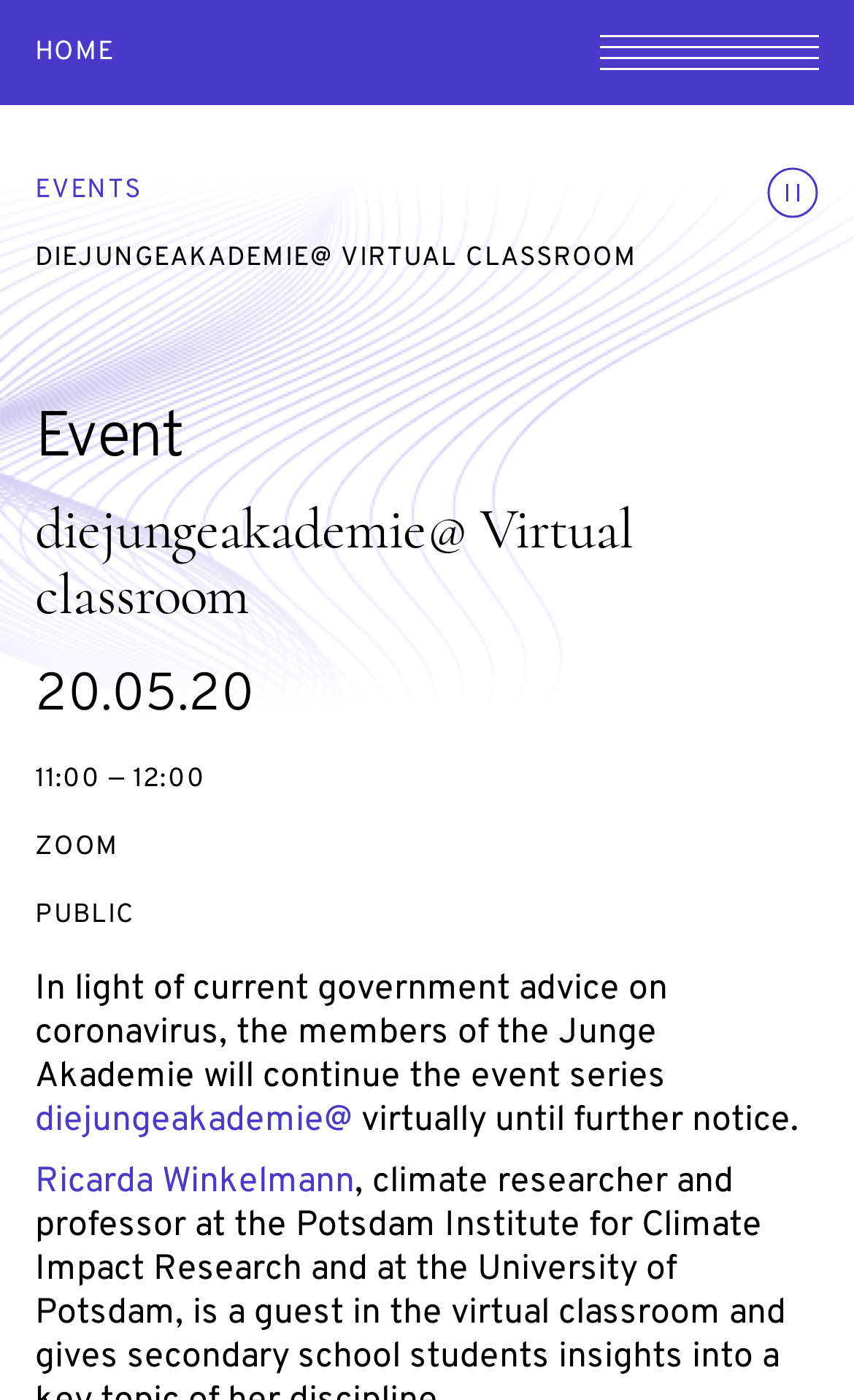Who is the speaker of the event?
Answer with a single word or phrase by referring to the visual content.

Ricarda Winkelmann